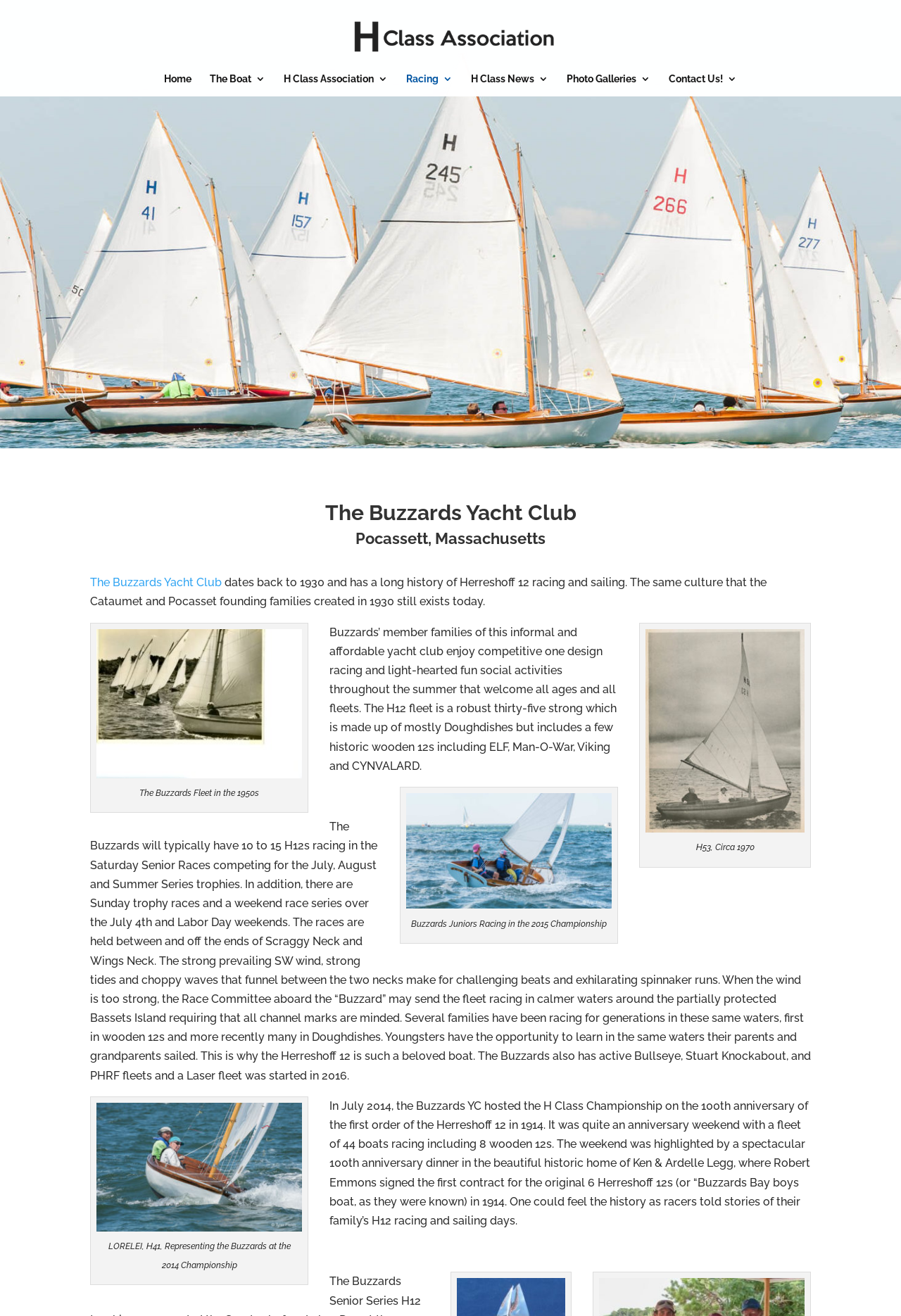What is the name of the boat that represented the Buzzards at the 2014 Championship?
Offer a detailed and exhaustive answer to the question.

I found the answer by looking at the image caption 'LORELEI, H41, Representing the Buzzards at the 2014 Championship' which indicates that the boat's name is Lorelei.